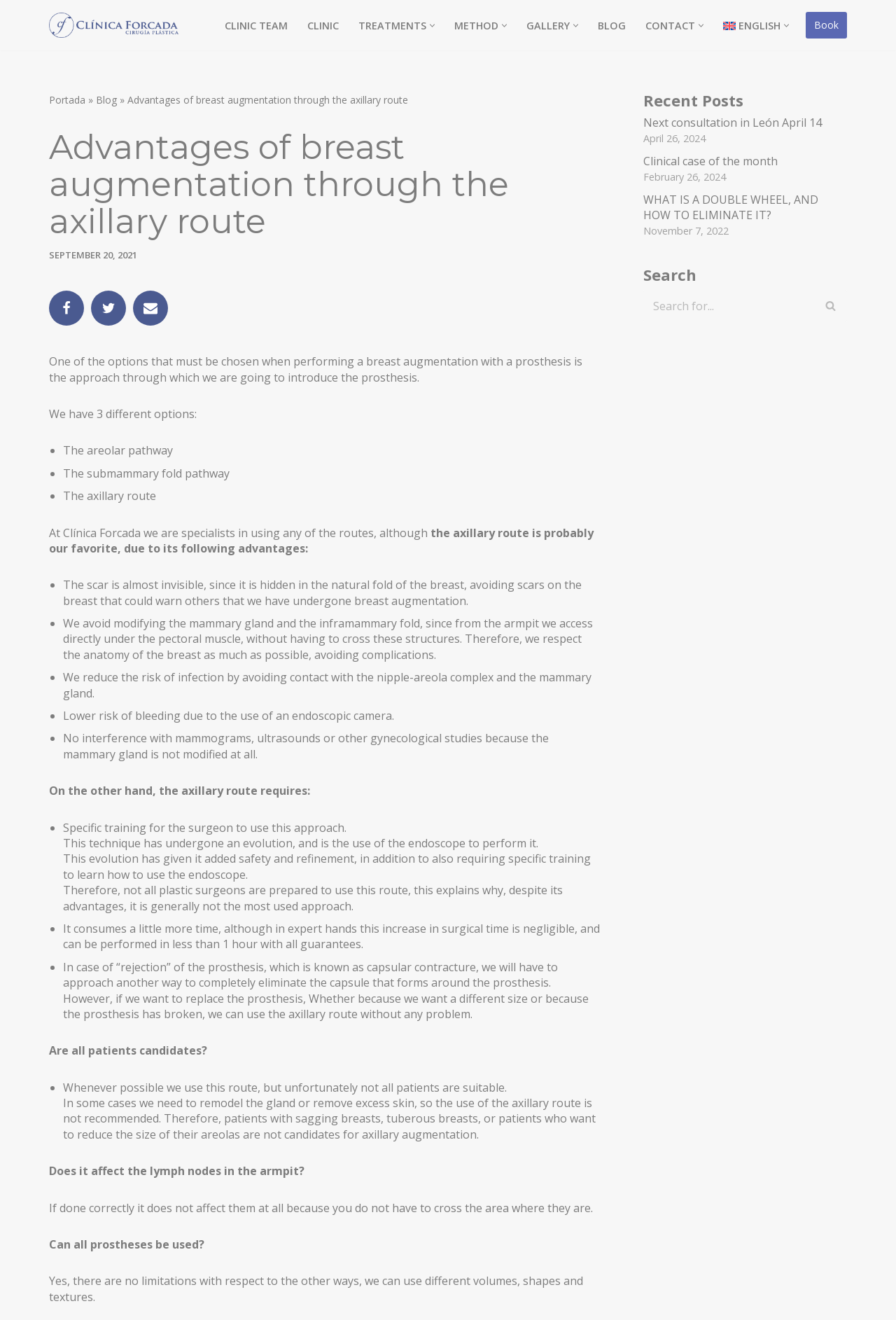Please locate the clickable area by providing the bounding box coordinates to follow this instruction: "Open the 'TREATMENTS' submenu".

[0.4, 0.013, 0.476, 0.026]